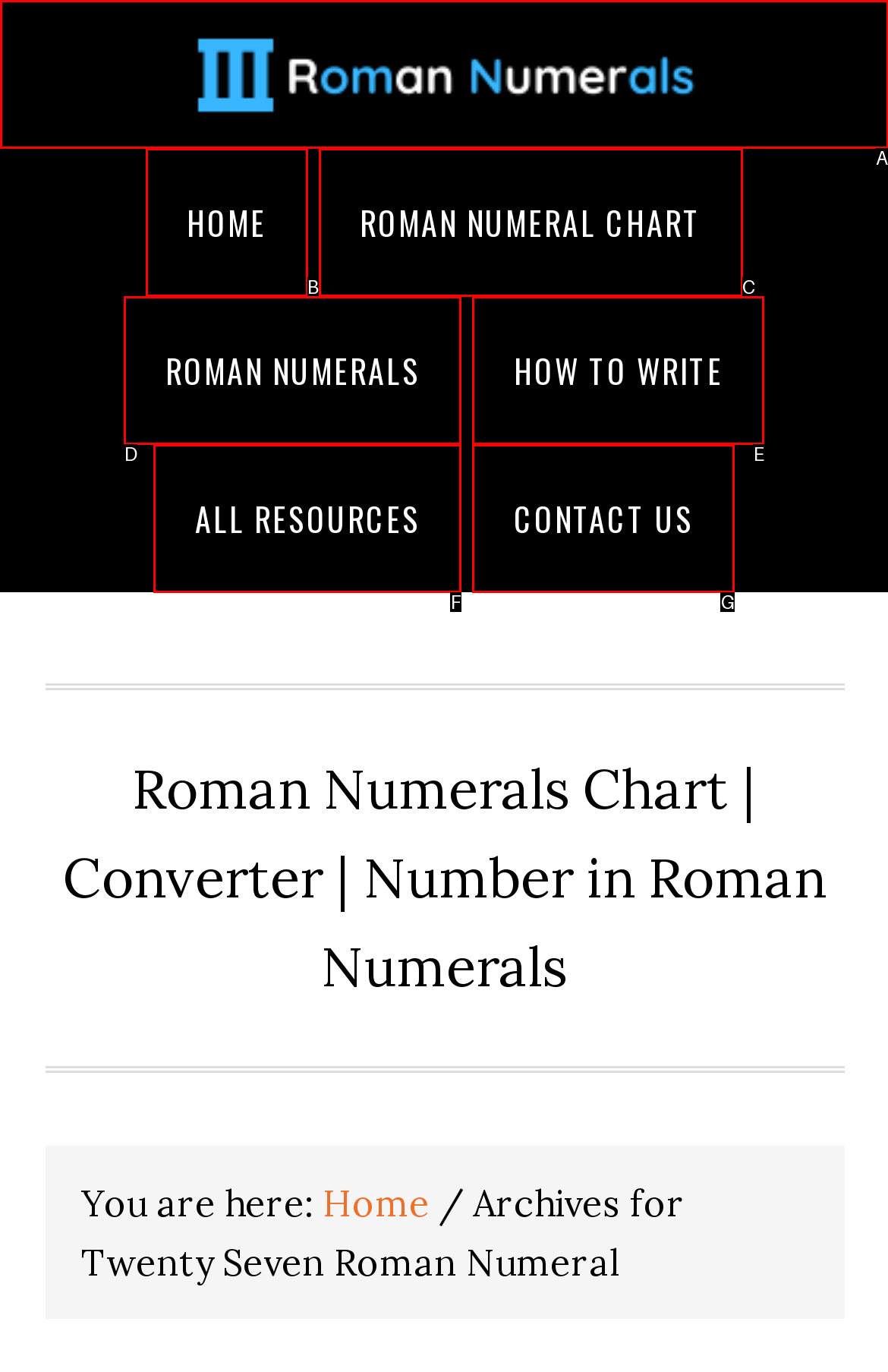Find the HTML element that matches the description provided: How to Write
Answer using the corresponding option letter.

E